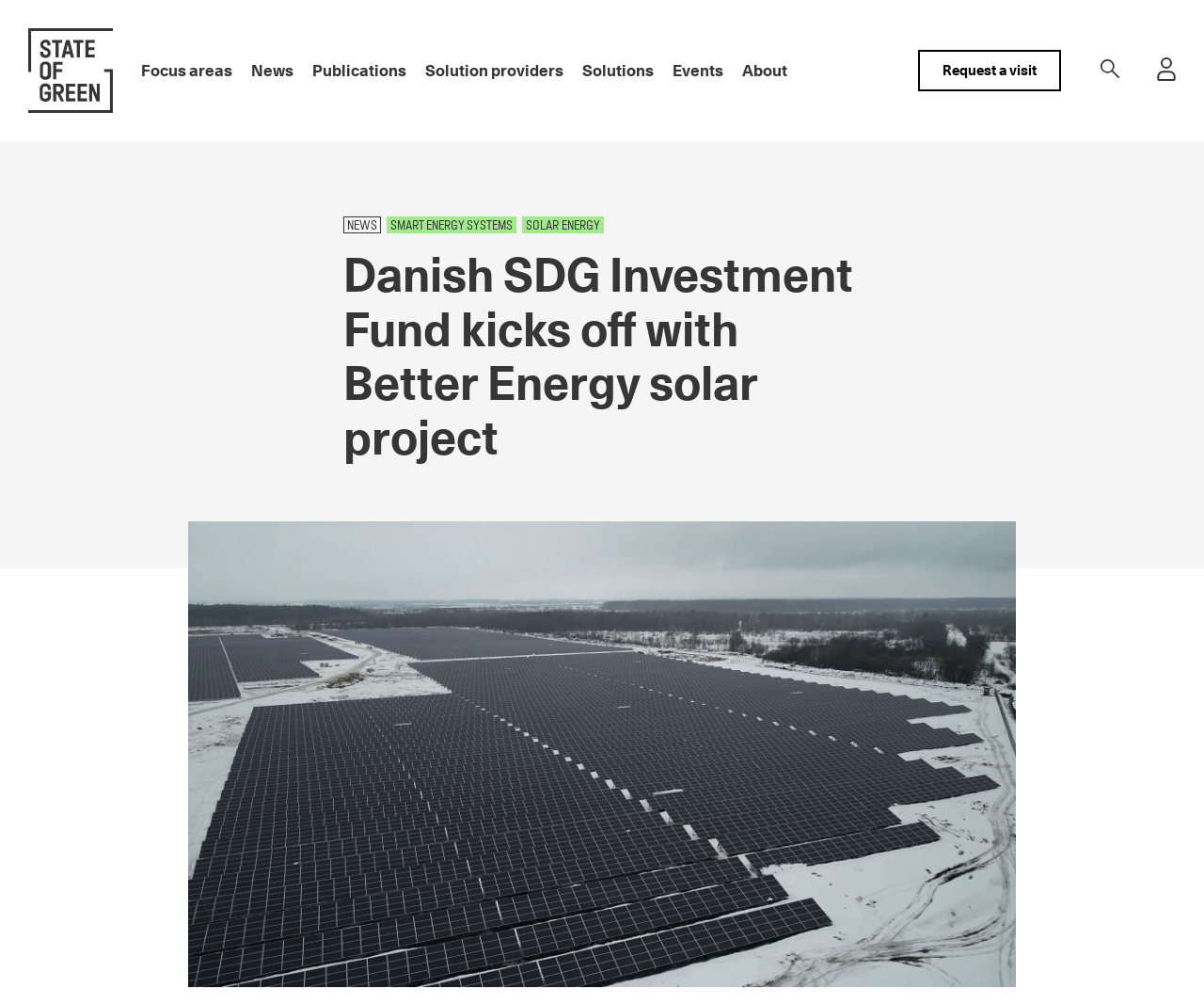Locate the heading on the webpage and return its text.

Danish SDG Investment Fund kicks off with Better Energy solar project